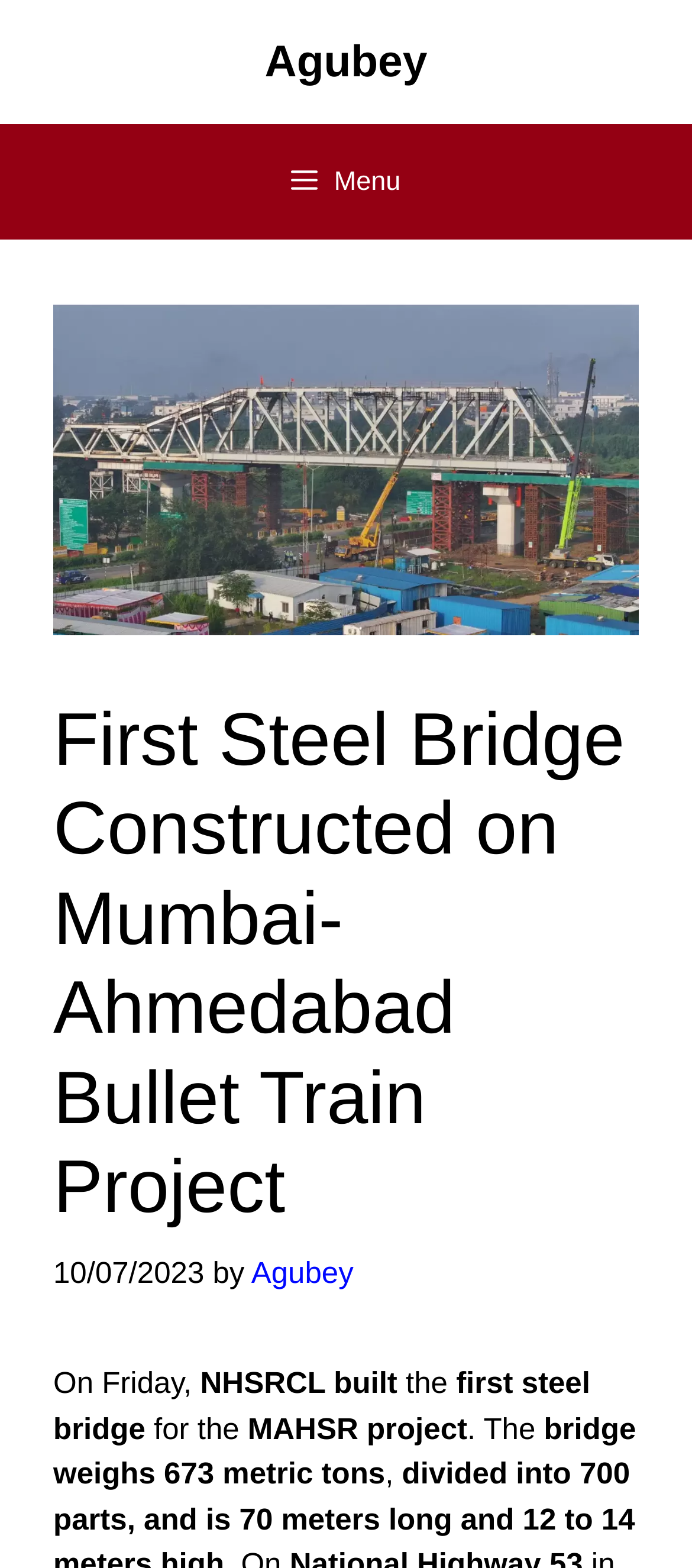When was the steel bridge constructed?
Please provide a full and detailed response to the question.

The answer can be found in the paragraph of text on the webpage, which states 'On Friday...' and also has a timestamp '10/07/2023'.